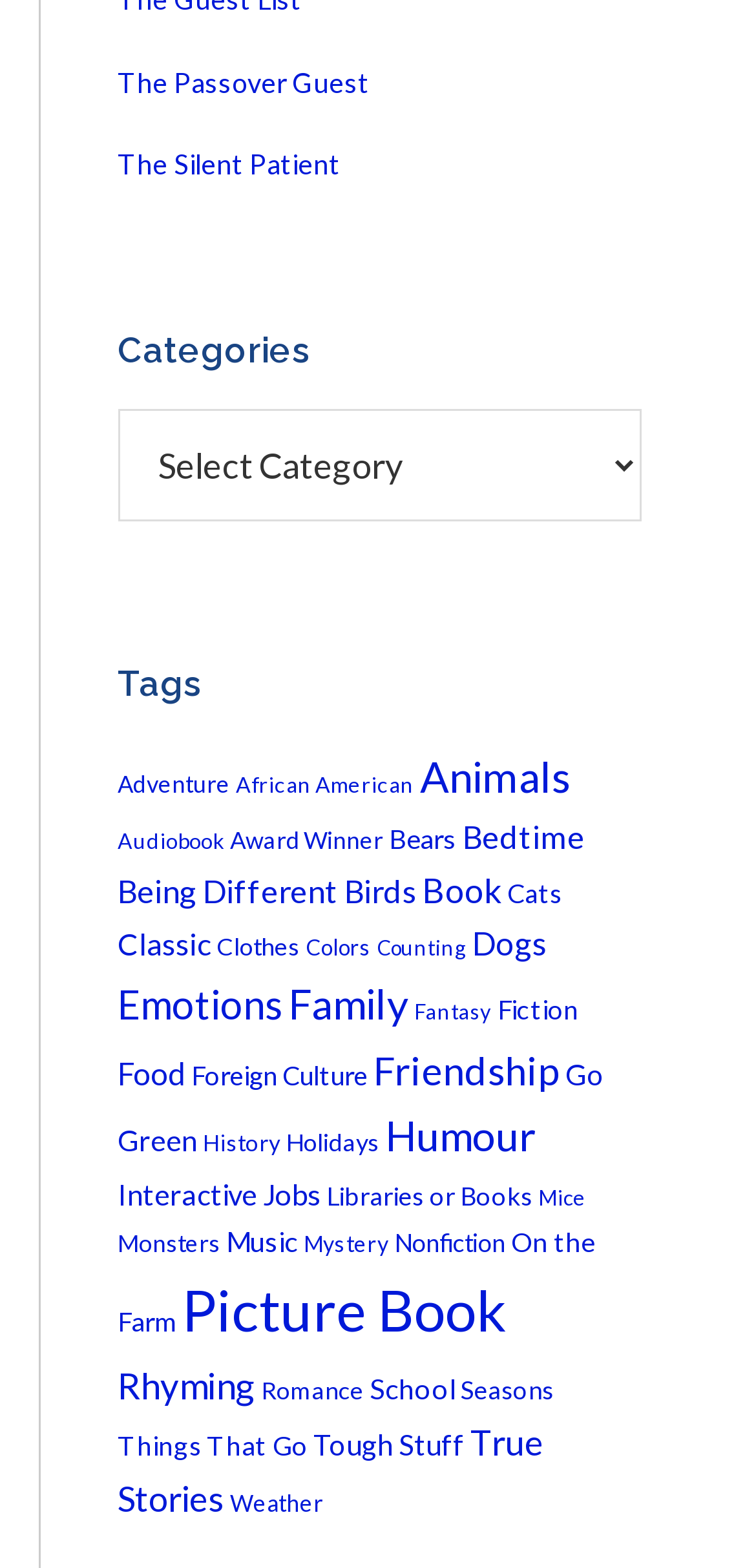What is the category that is related to music?
Respond to the question with a well-detailed and thorough answer.

I looked at the list of categories and found that 'Music' is the category related to music.